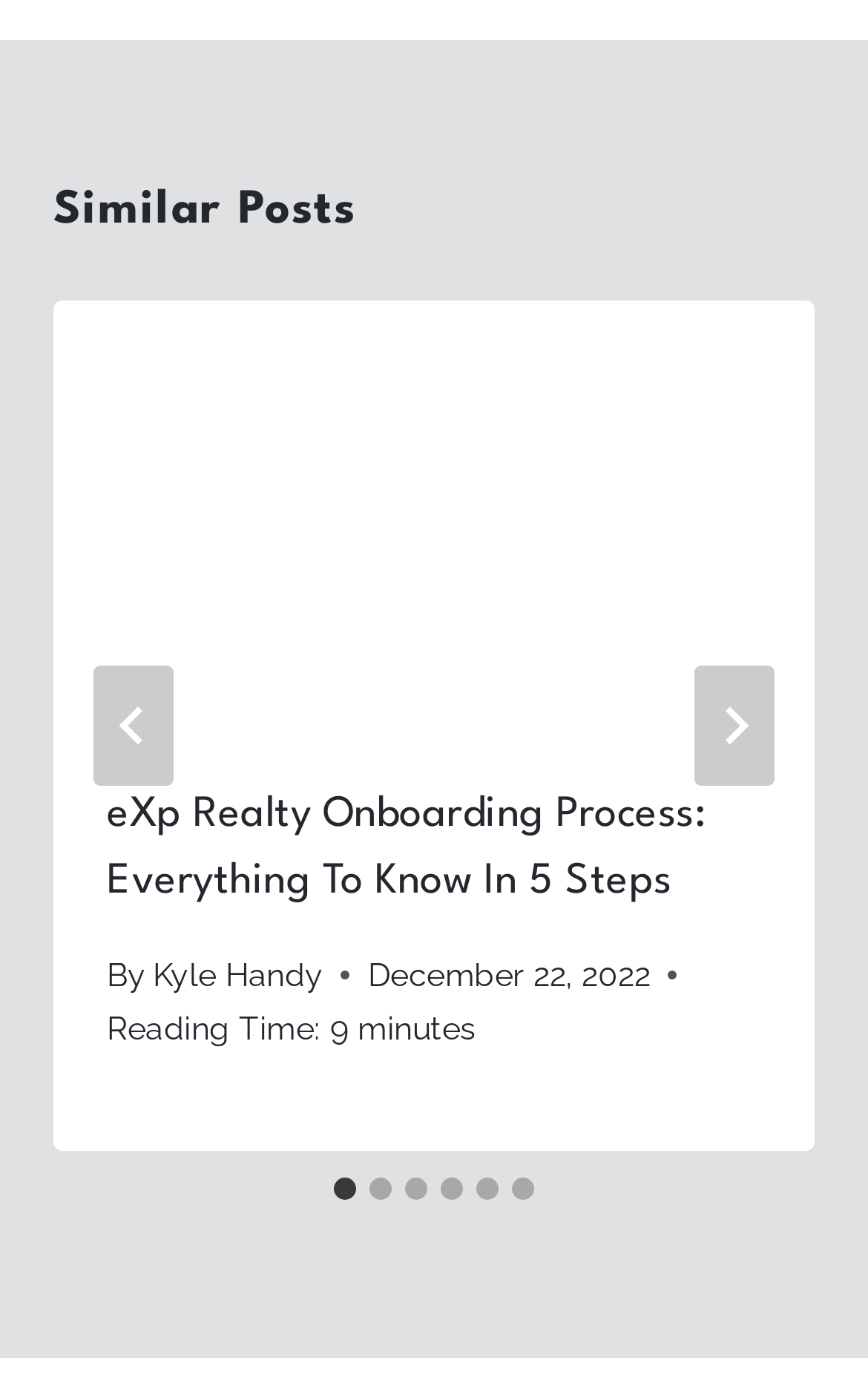What is the date of the first article?
Please provide a detailed and thorough answer to the question.

I found the date by looking at the time element inside the article element, which has the text 'December 22, 2022'.